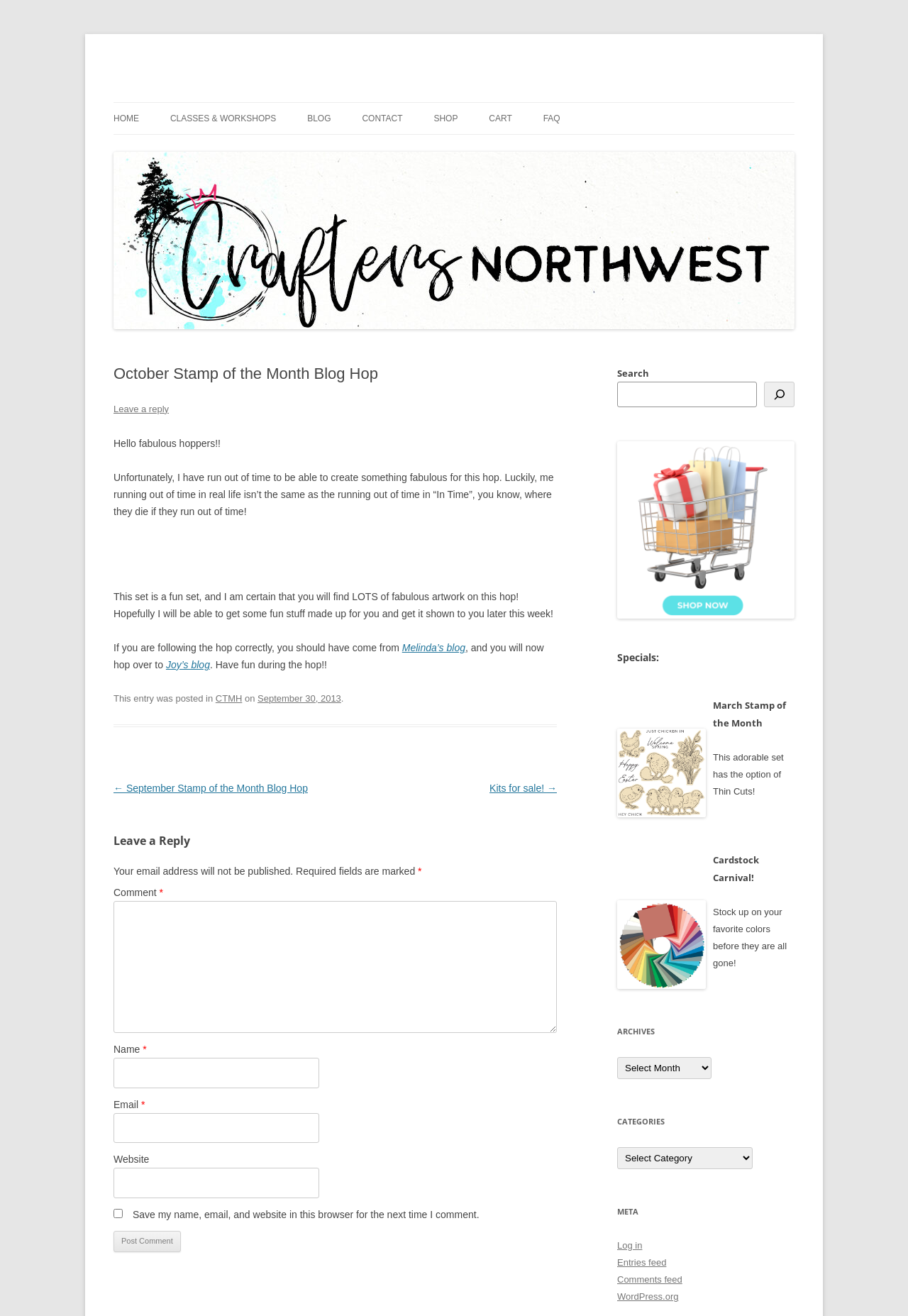Please identify the bounding box coordinates of the clickable area that will allow you to execute the instruction: "Visit 'Melinda’s blog'".

[0.443, 0.488, 0.512, 0.496]